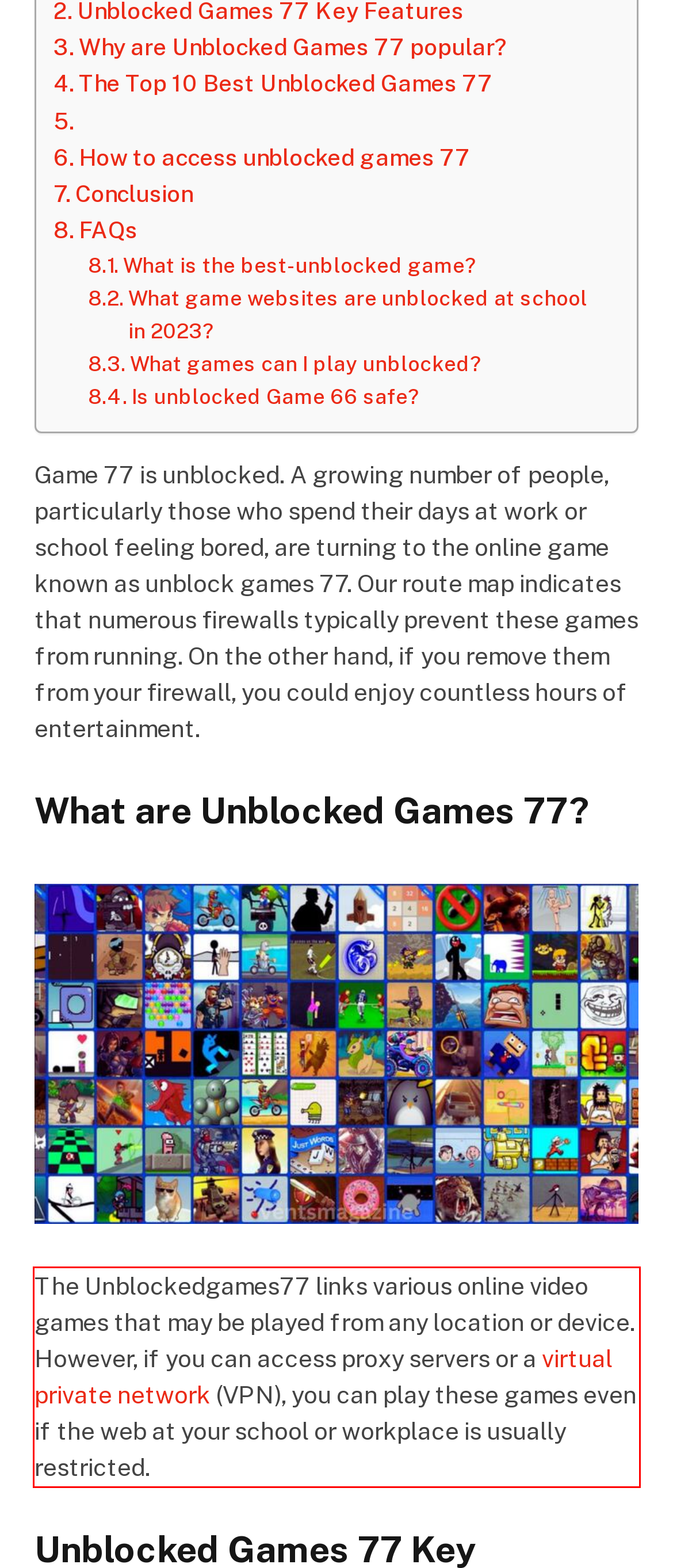Within the screenshot of a webpage, identify the red bounding box and perform OCR to capture the text content it contains.

The Unblockedgames77 links various online video games that may be played from any location or device. However, if you can access proxy servers or a virtual private network (VPN), you can play these games even if the web at your school or workplace is usually restricted.